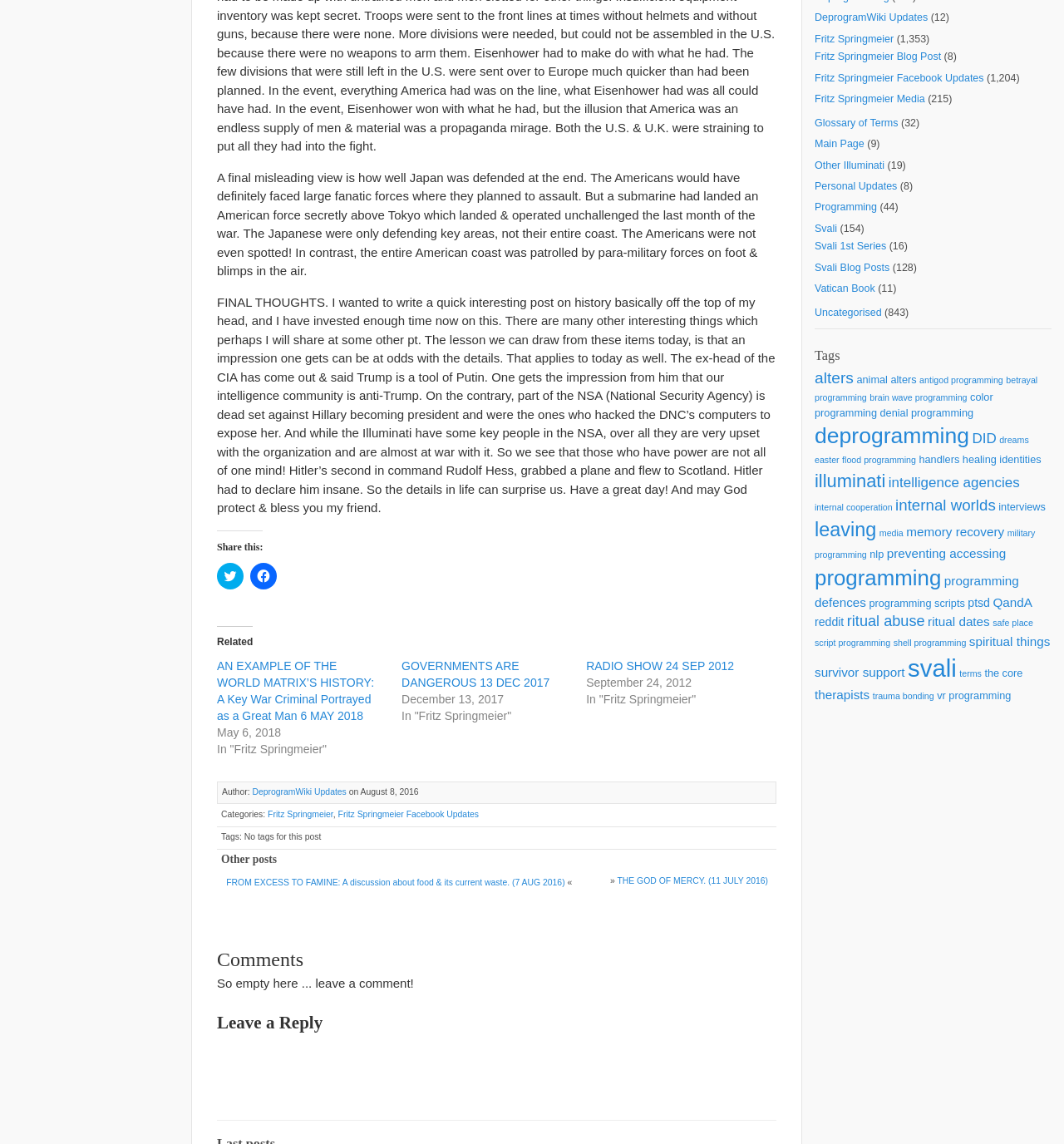Identify the bounding box coordinates of the region that needs to be clicked to carry out this instruction: "Leave a comment". Provide these coordinates as four float numbers ranging from 0 to 1, i.e., [left, top, right, bottom].

[0.204, 0.916, 0.73, 0.917]